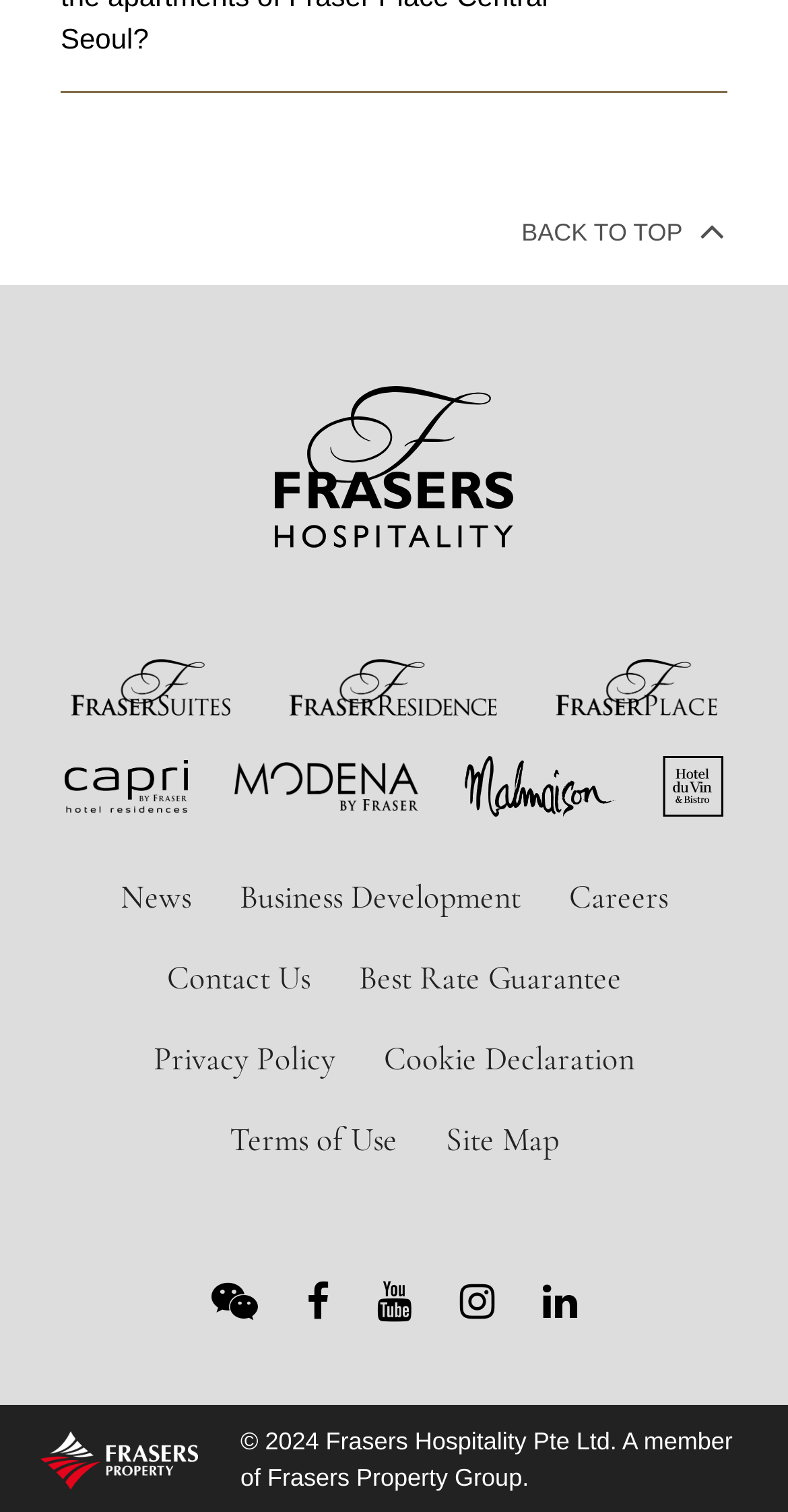Please determine the bounding box coordinates for the element that should be clicked to follow these instructions: "View the 'Site Map'".

[0.535, 0.728, 0.74, 0.781]